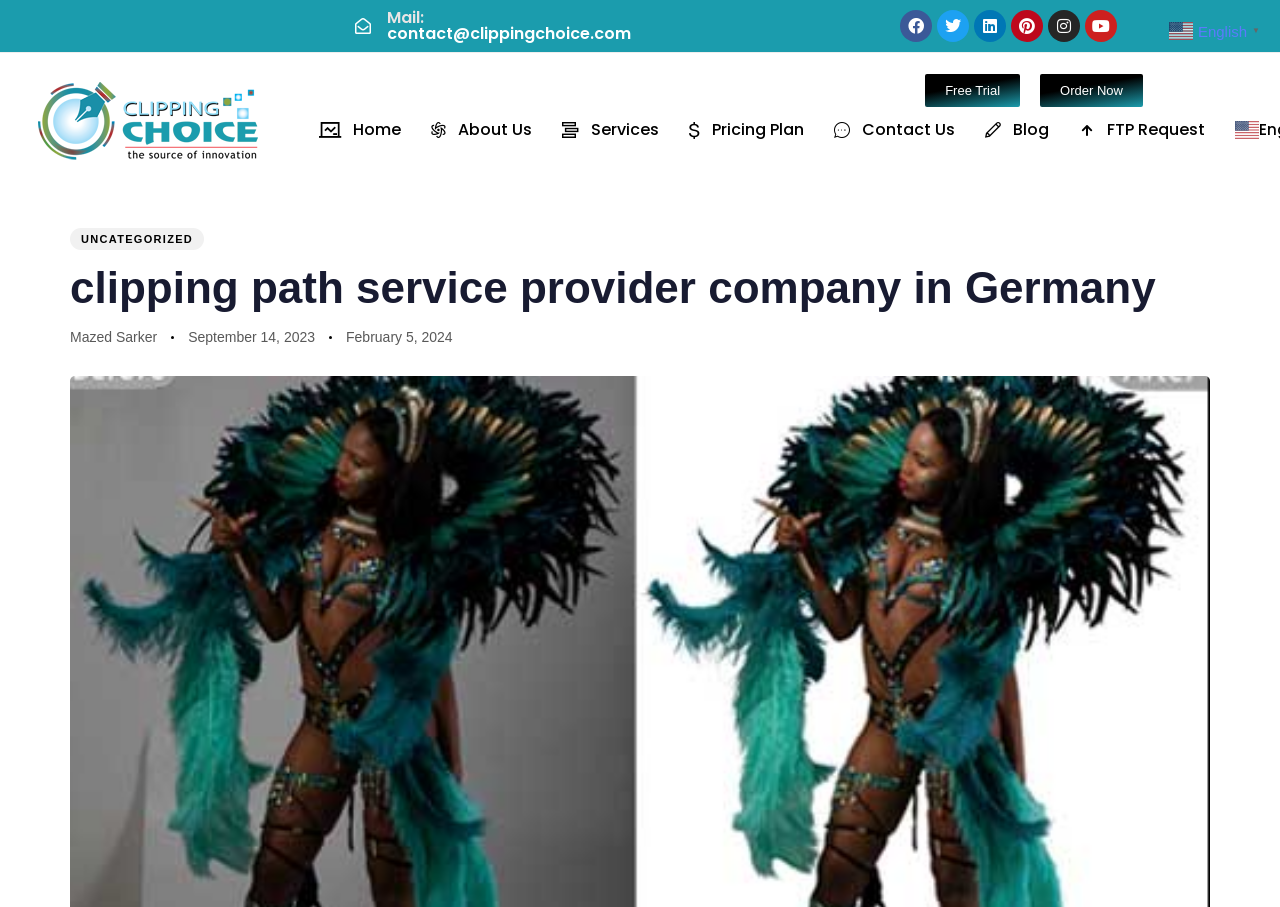Identify the bounding box for the described UI element: "Contact Us".

[0.64, 0.117, 0.758, 0.169]